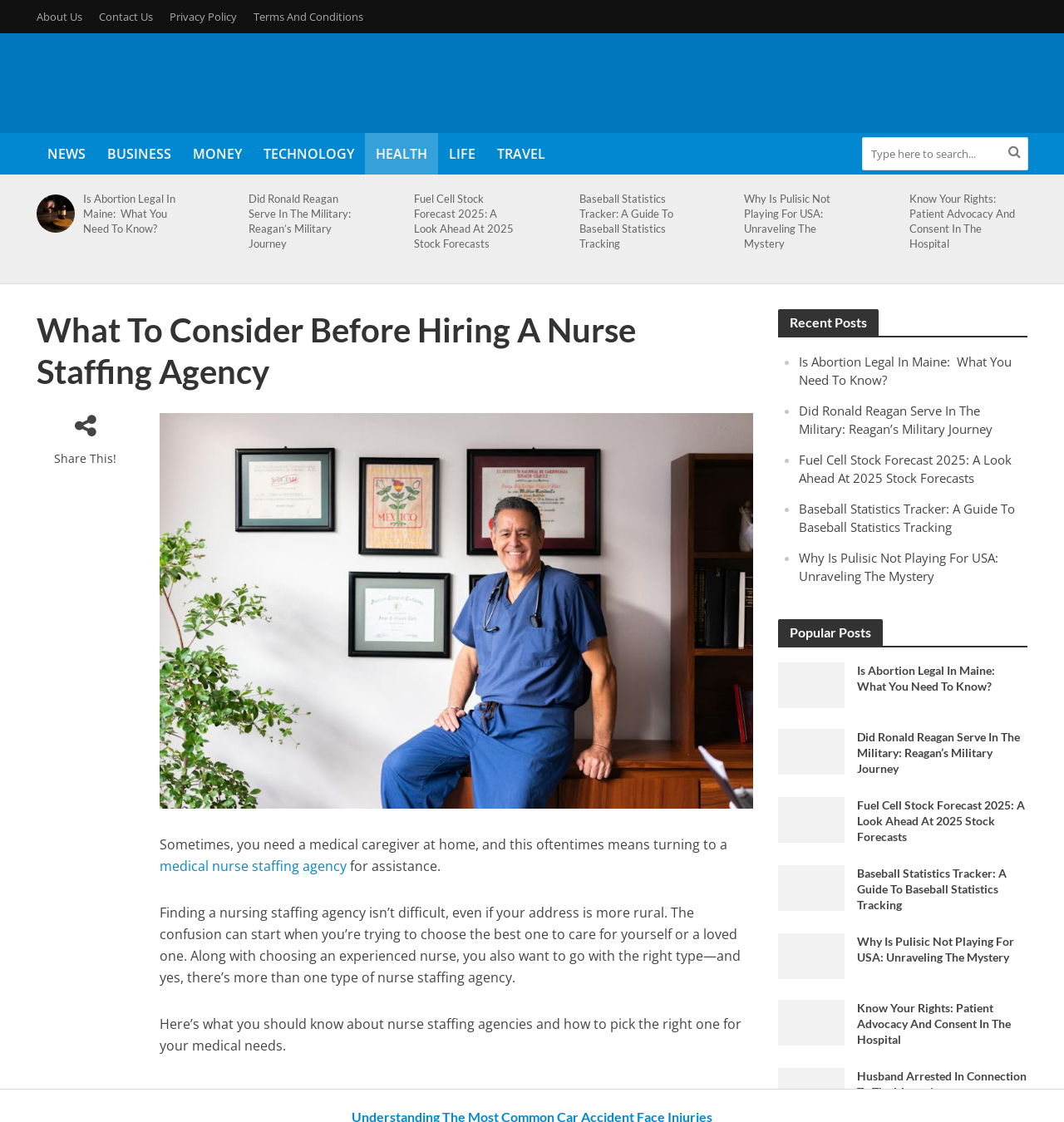Please provide the bounding box coordinate of the region that matches the element description: Health. Coordinates should be in the format (top-left x, top-left y, bottom-right x, bottom-right y) and all values should be between 0 and 1.

[0.343, 0.119, 0.411, 0.156]